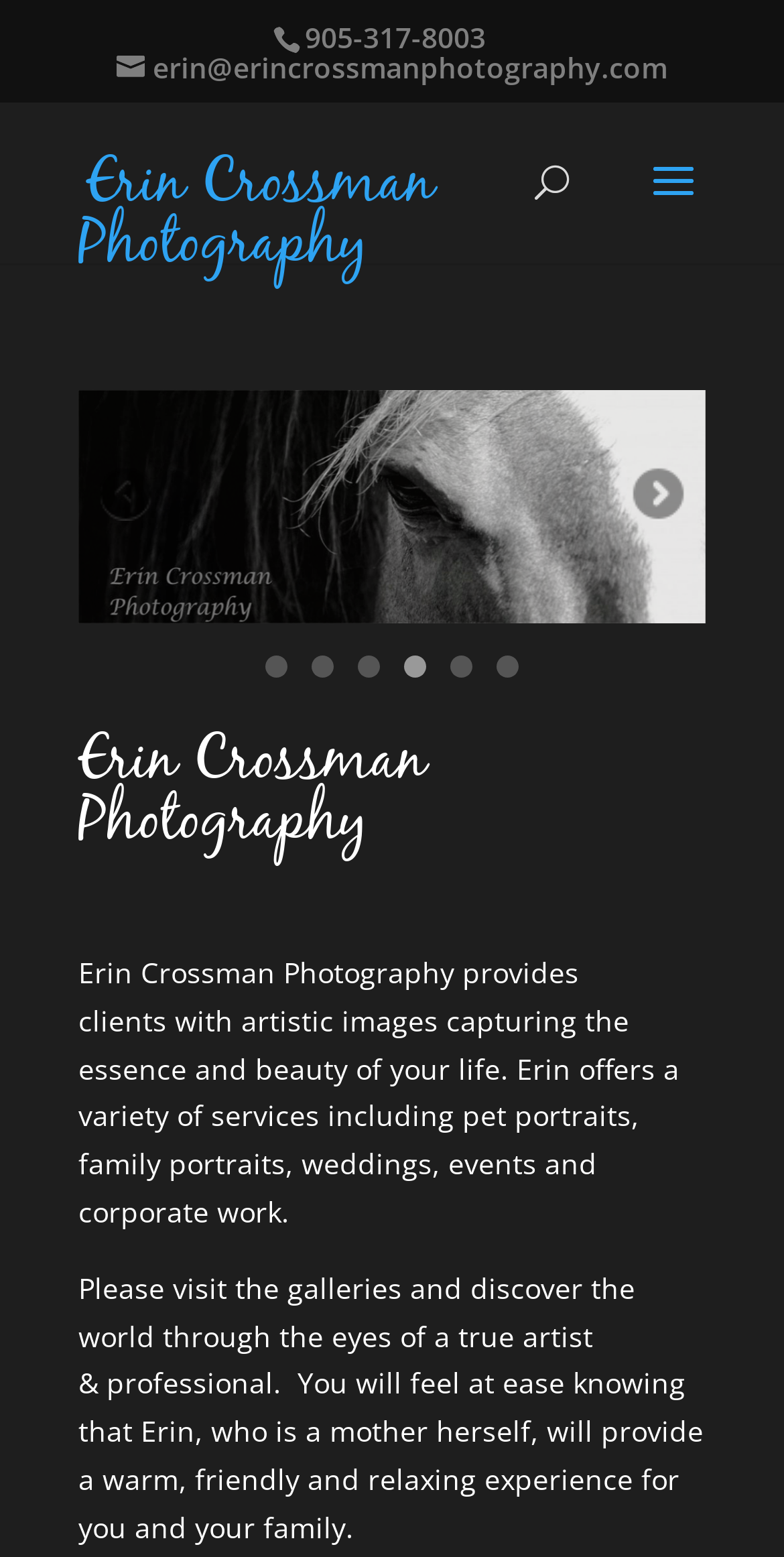What type of photography does Erin Crossman focus on? Using the information from the screenshot, answer with a single word or phrase.

baby, horses, dogs and people